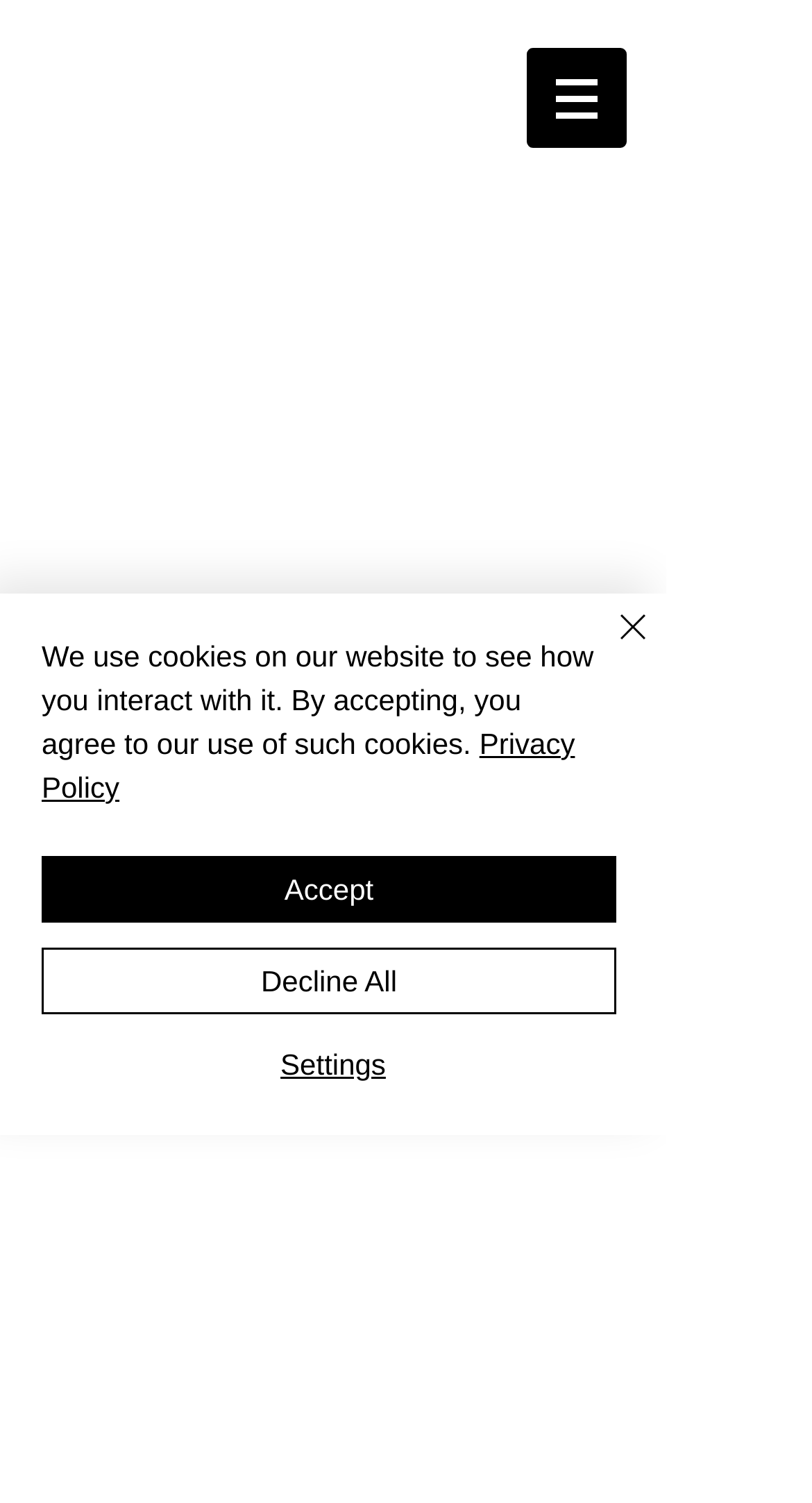Provide the bounding box coordinates of the HTML element described as: "Decline All". The bounding box coordinates should be four float numbers between 0 and 1, i.e., [left, top, right, bottom].

[0.051, 0.63, 0.759, 0.675]